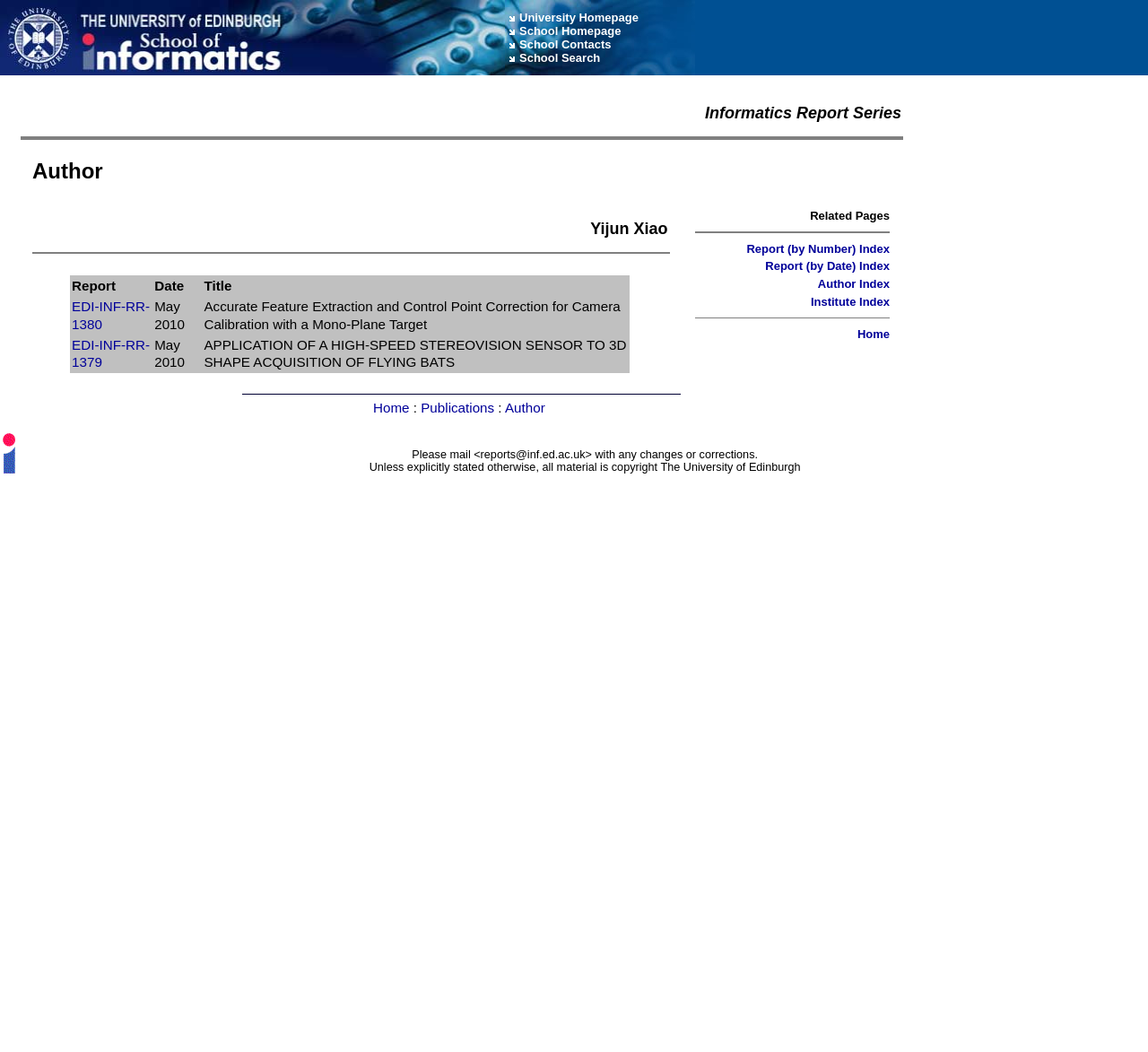Indicate the bounding box coordinates of the element that needs to be clicked to satisfy the following instruction: "Check Publications". The coordinates should be four float numbers between 0 and 1, i.e., [left, top, right, bottom].

[0.367, 0.38, 0.431, 0.395]